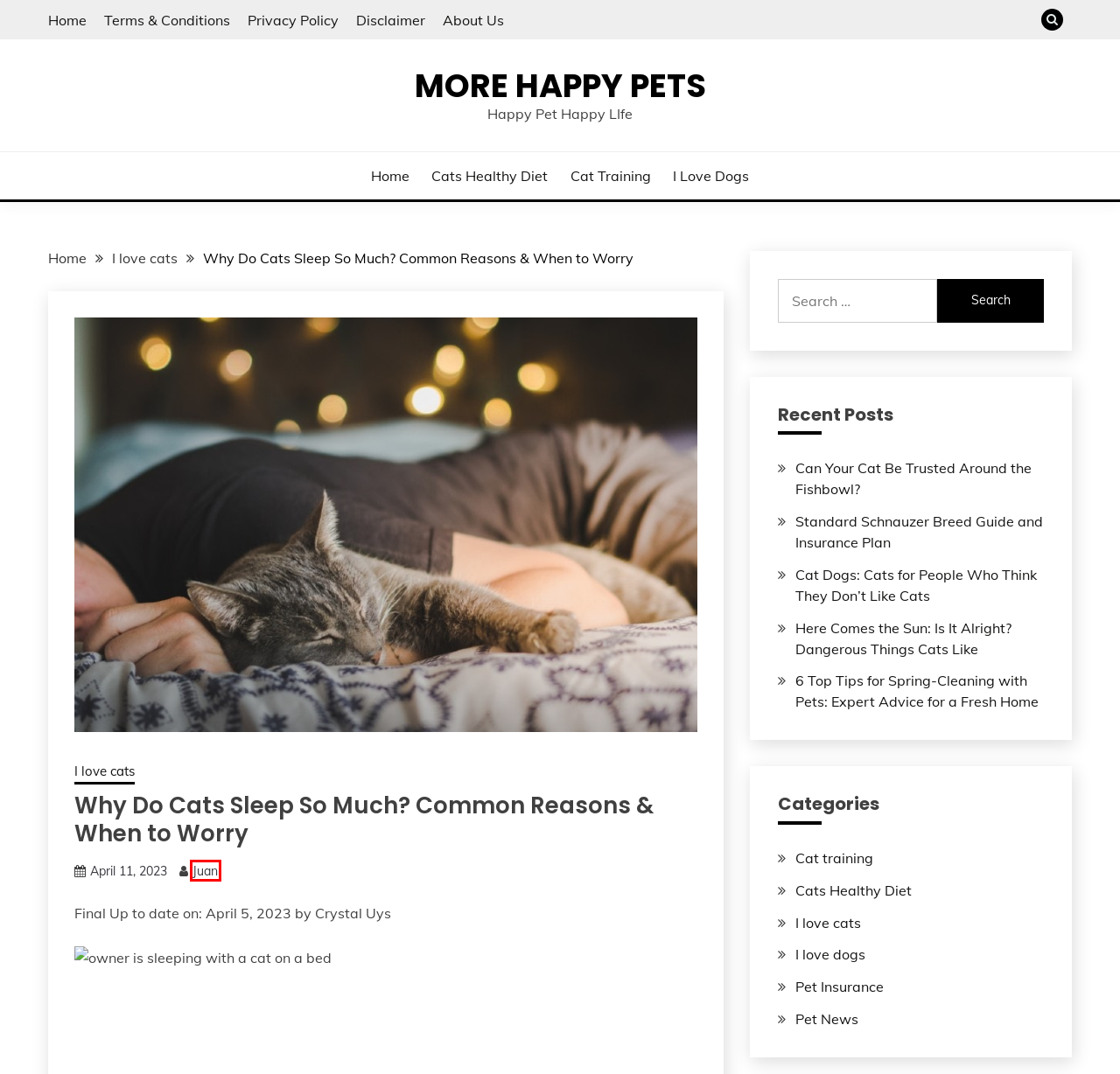Given a screenshot of a webpage with a red rectangle bounding box around a UI element, select the best matching webpage description for the new webpage that appears after clicking the highlighted element. The candidate descriptions are:
A. 6 Top Tips for Spring-Cleaning with Pets: Expert Advice for a Fresh Home - More Happy Pets
B. Pet Insurance - More Happy Pets
C. Standard Schnauzer Breed Guide and Insurance Plan - More Happy Pets
D. Disclaimer - More Happy Pets
E. More Happy Pets - Happy Pet Happy LIfe
F. I love dogs - More Happy Pets
G. Terms & Conditions - More Happy Pets
H. Juan - More Happy Pets

H